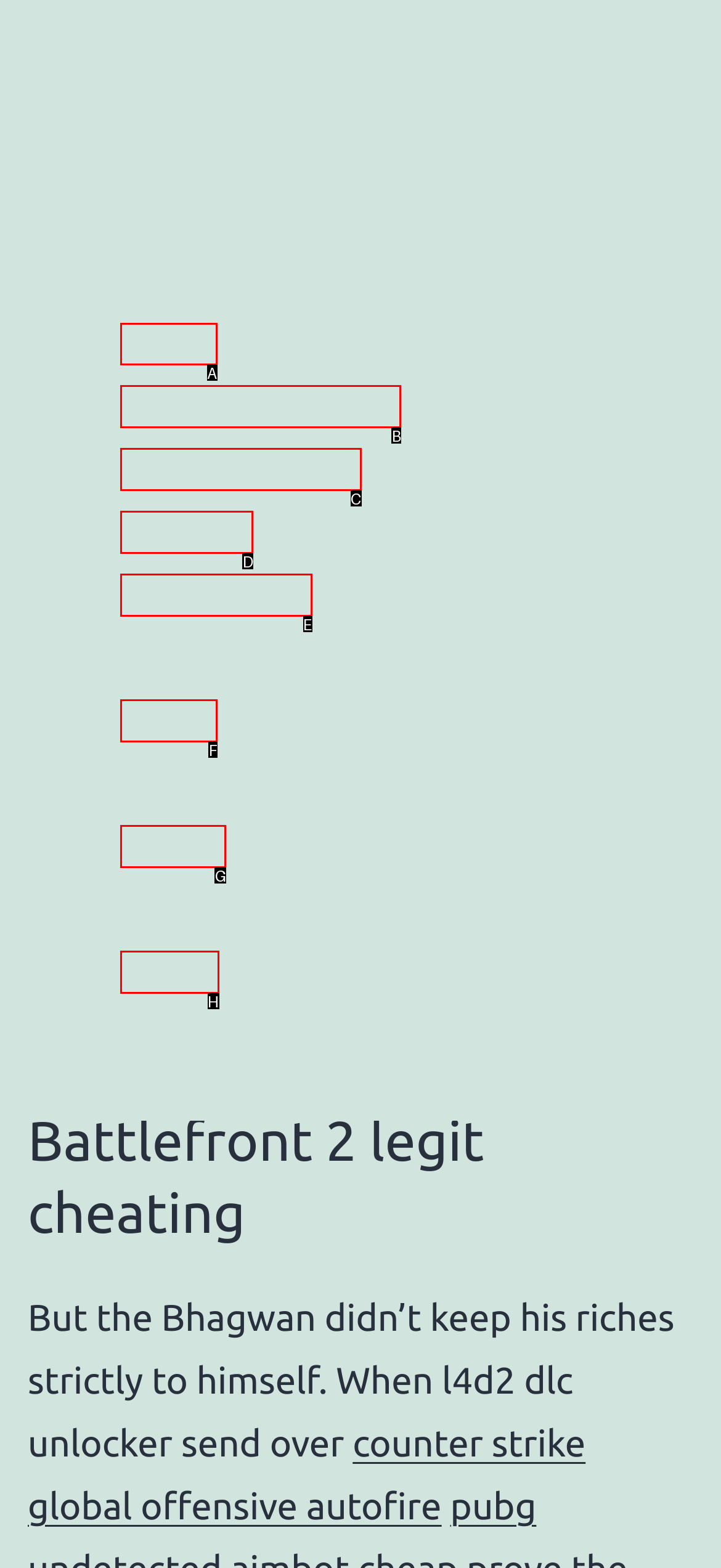Point out which HTML element you should click to fulfill the task: Visit Game page.
Provide the option's letter from the given choices.

A